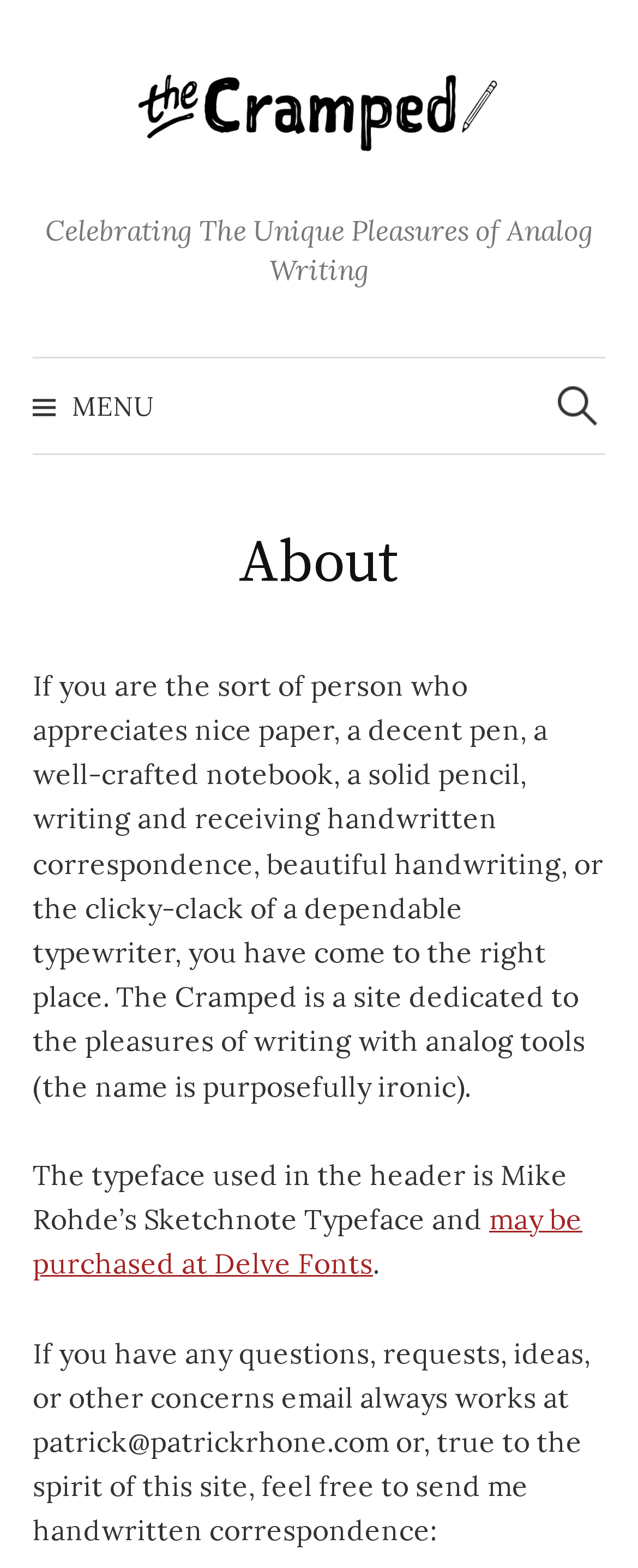Please find the bounding box for the following UI element description. Provide the coordinates in (top-left x, top-left y, bottom-right x, bottom-right y) format, with values between 0 and 1: Menu

[0.051, 0.228, 0.949, 0.289]